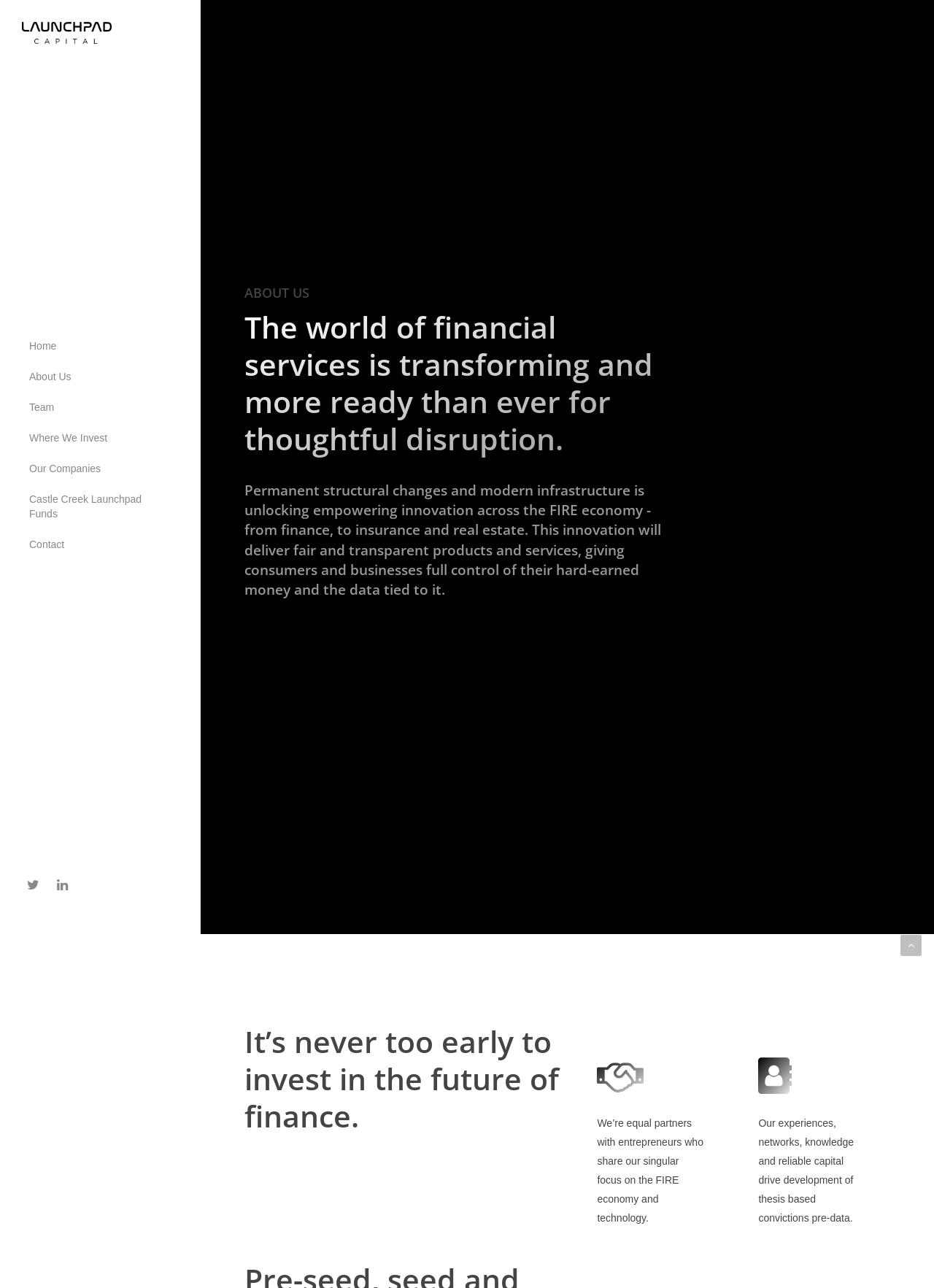What is the company's approach to innovation?
Based on the screenshot, answer the question with a single word or phrase.

Thoughtful disruption